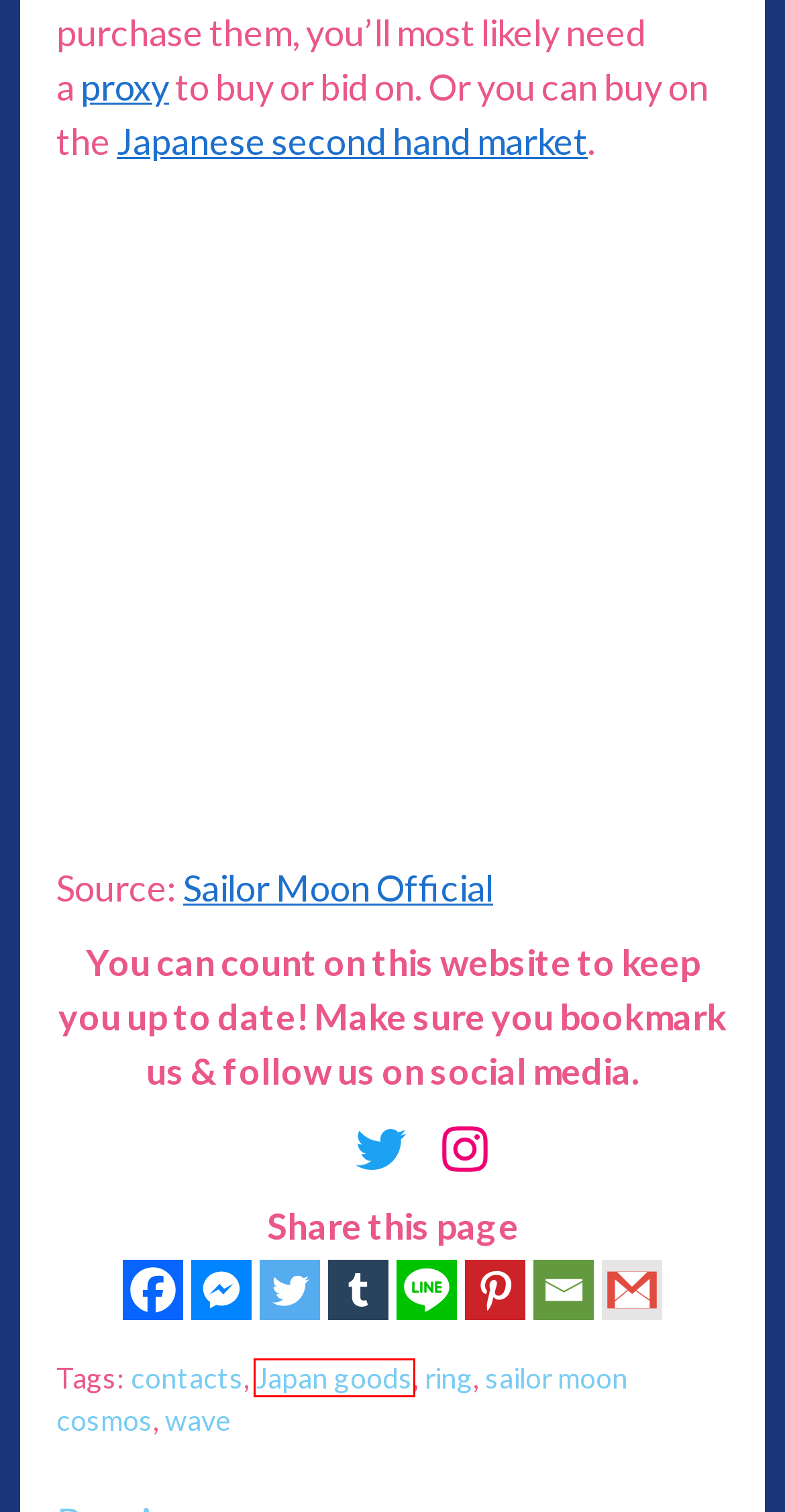Look at the screenshot of a webpage, where a red bounding box highlights an element. Select the best description that matches the new webpage after clicking the highlighted element. Here are the candidates:
A. wave Archives |
B. Information Archives |
C. contacts Archives |
D. sailor moon cosmos Archives |
E. 劇場版「美少女戦士セーラームーンCosmos」×WAVE ワンデー リングカラコン：美少女戦士セーラームーン 30周年プロジェクト公式サイト
F. Other Merch Archives |
G. ring Archives |
H. Japan goods Archives |

H